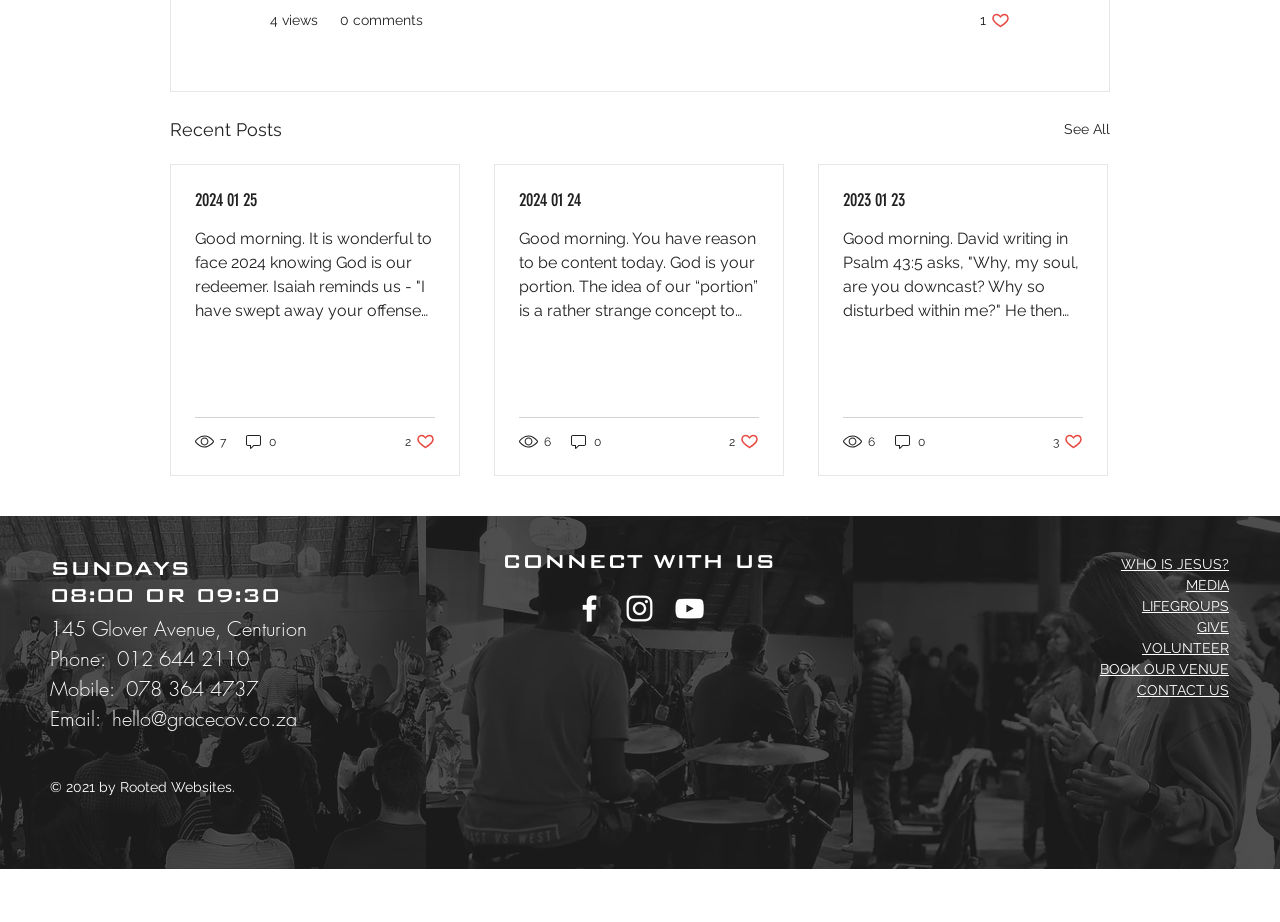Please identify the bounding box coordinates of the area I need to click to accomplish the following instruction: "Click the 'See All' button".

[0.831, 0.125, 0.867, 0.156]